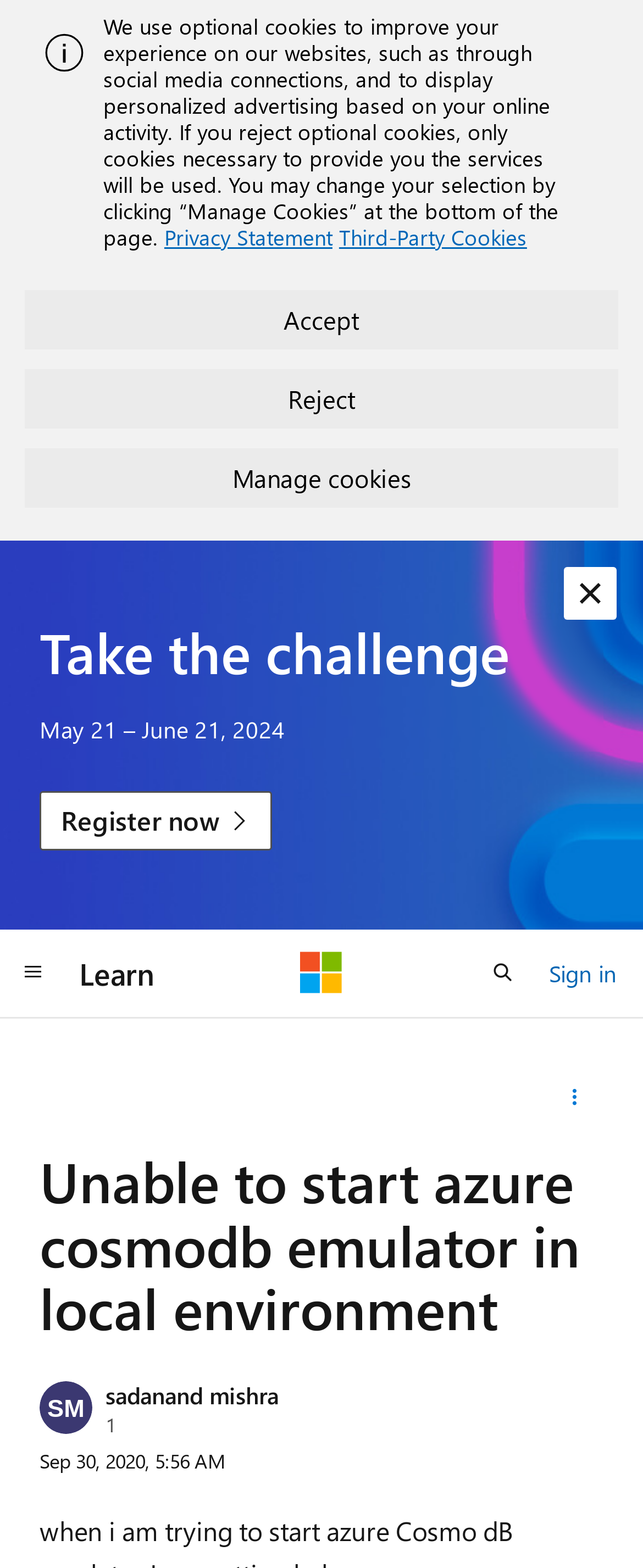What is the date of the question?
Please describe in detail the information shown in the image to answer the question.

I found the date of the question by looking at the StaticText element with the text 'Sep 30, 2020, 5:56 AM' which is located at the bottom of the page.